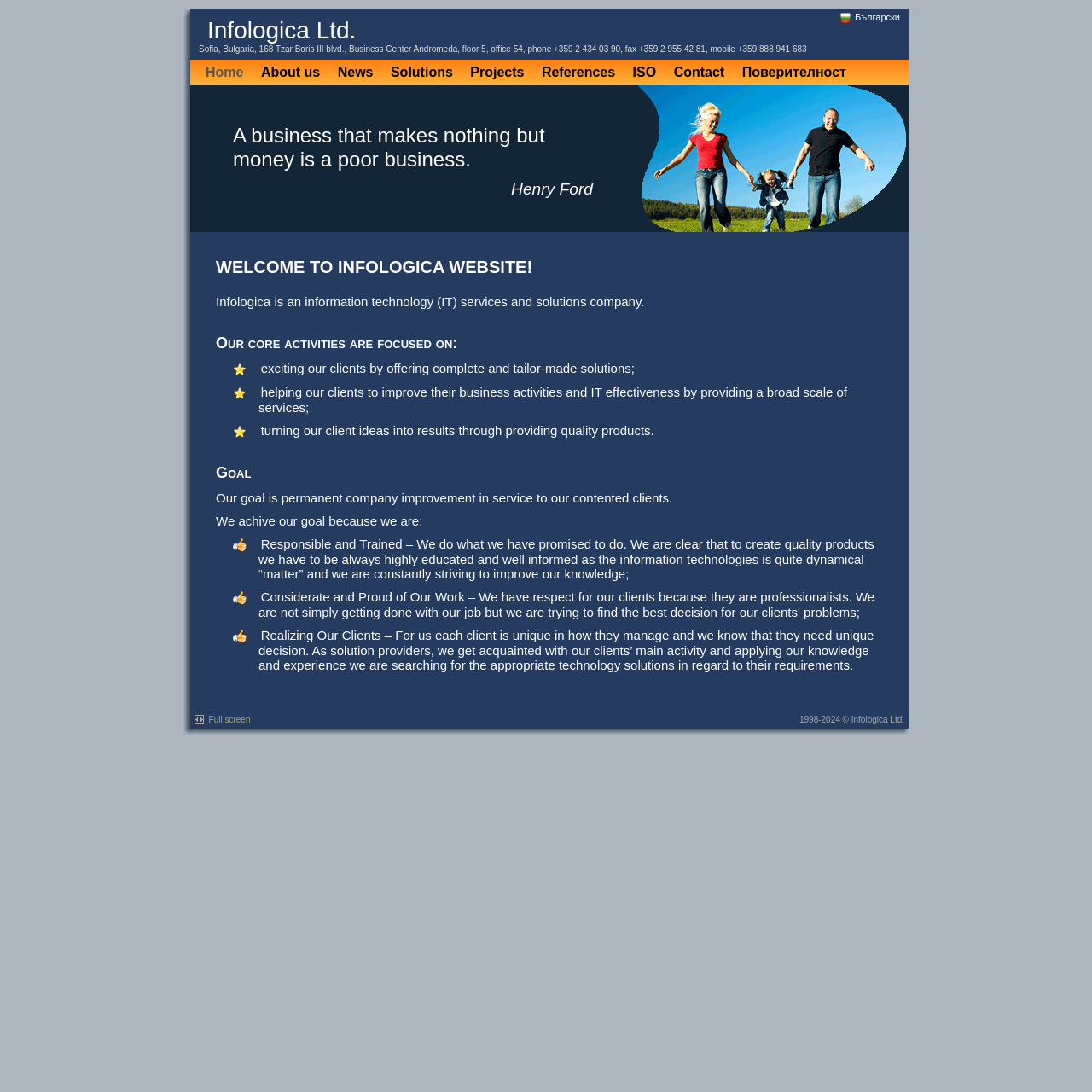Specify the bounding box coordinates of the area to click in order to follow the given instruction: "Click the 'About us' link."

[0.233, 0.059, 0.299, 0.073]